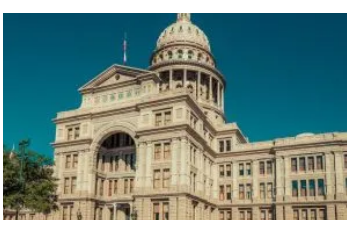Explain the image in a detailed way.

The image showcases a stunning architectural view of a historical building featuring a large dome and intricate detailing that captures the grandeur of governmental or civic architecture. This structure is likely representative of significant civic engagement, possibly associated with healthcare innovation and research in Texas, aligning with the focus on clinical research trials highlighted in the related content. The clear sky and well-lit façade enhance the building's majestic appearance, symbolizing the vibrant atmosphere of urban life and public service in Austin, Texas. This visual representation complements discussions about advancing clinical research capabilities and the commitment of organizations like the MplusM Research Network to serve diverse communities through impactful healthcare initiatives.